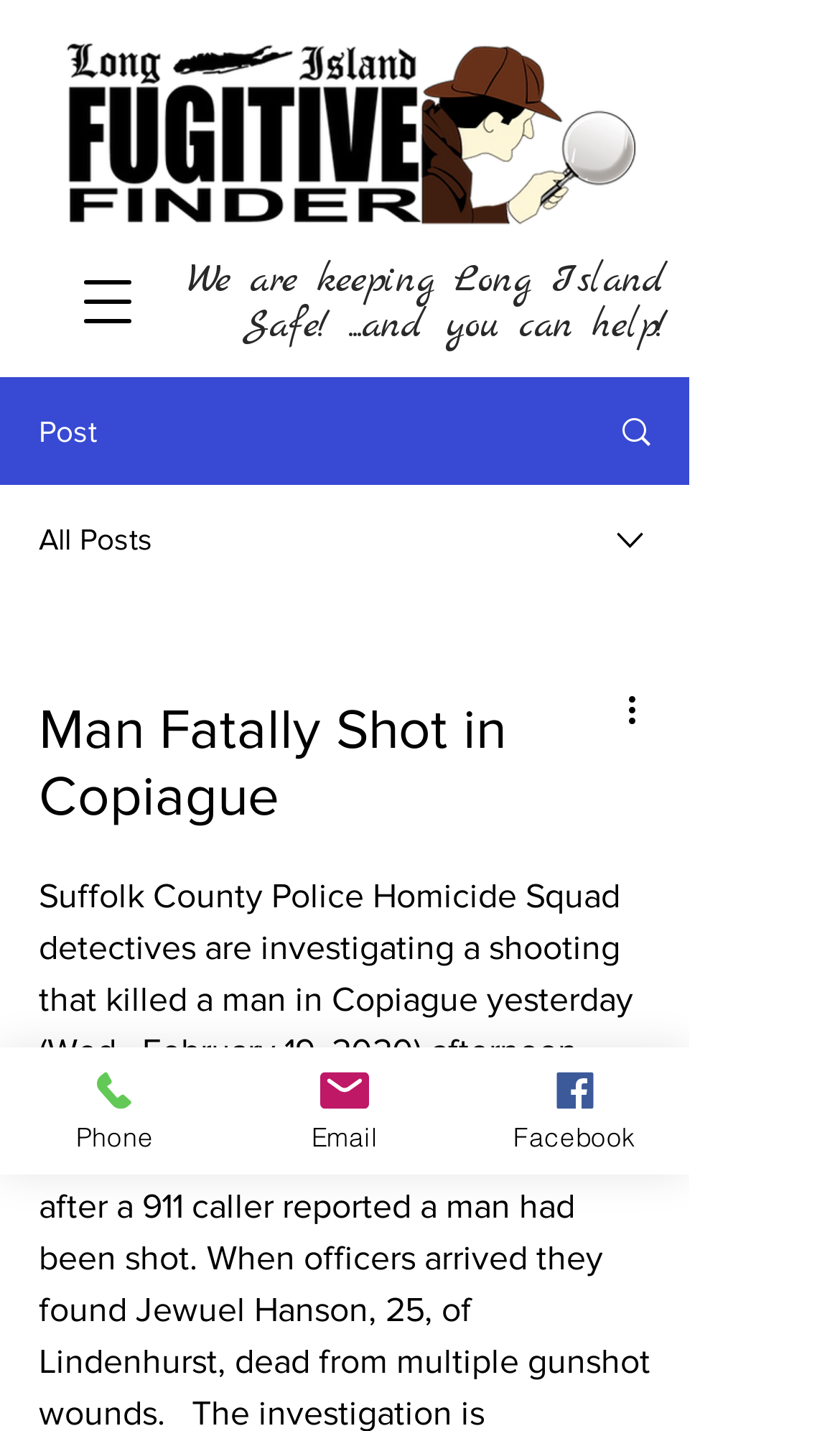Create an elaborate caption for the webpage.

The webpage is about a news article titled "Man Fatally Shot in Copiague". At the top left corner, there is a button to open the navigation menu. Next to it, there is an image of the FFLogo. Below these elements, there is a heading that reads "We are keeping Long Island Safe!...and you can help!". 

Under this heading, there are several elements aligned horizontally. On the left, there are two static text elements, "Post" and "All Posts", with some space in between. On the right, there is a link with an image, and a combobox with a button labeled "More actions" and an image. When the combobox is expanded, it shows a heading with the same title as the webpage, "Man Fatally Shot in Copiague". 

Below the combobox, there is a static text element that summarizes the news article, stating that Suffolk County Police Homicide Squad detectives are investigating a shooting that killed a man in Copiague yesterday afternoon. 

At the bottom of the page, there are three links, "Phone", "Email", and "Facebook", each accompanied by an image. These links are aligned horizontally and are positioned near the bottom of the page.